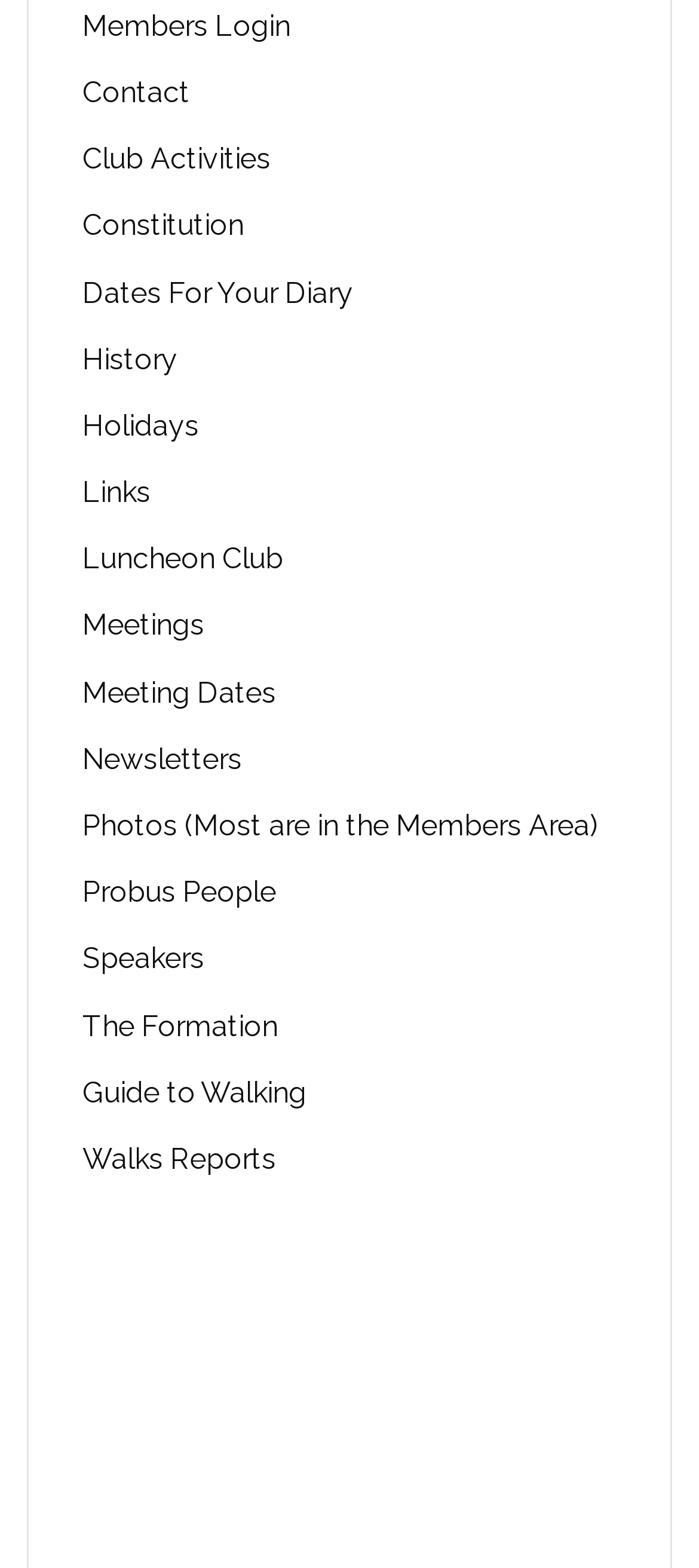What is the name of the club?
Please use the visual content to give a single word or phrase answer.

Probus Club